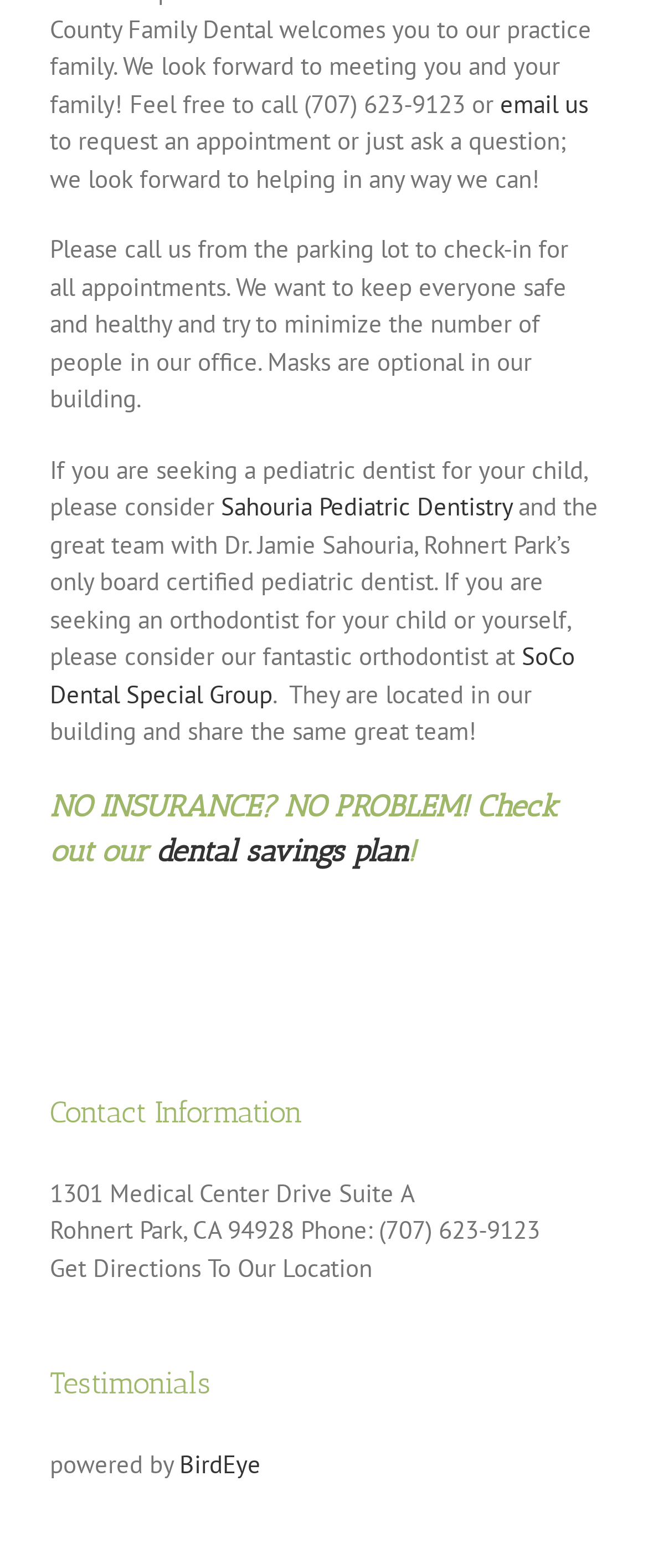Look at the image and write a detailed answer to the question: 
What is the phone number of the dental office?

I found the phone number by looking at the 'Contact Information' section, where it is listed as 'Phone: (707) 623-9123'.